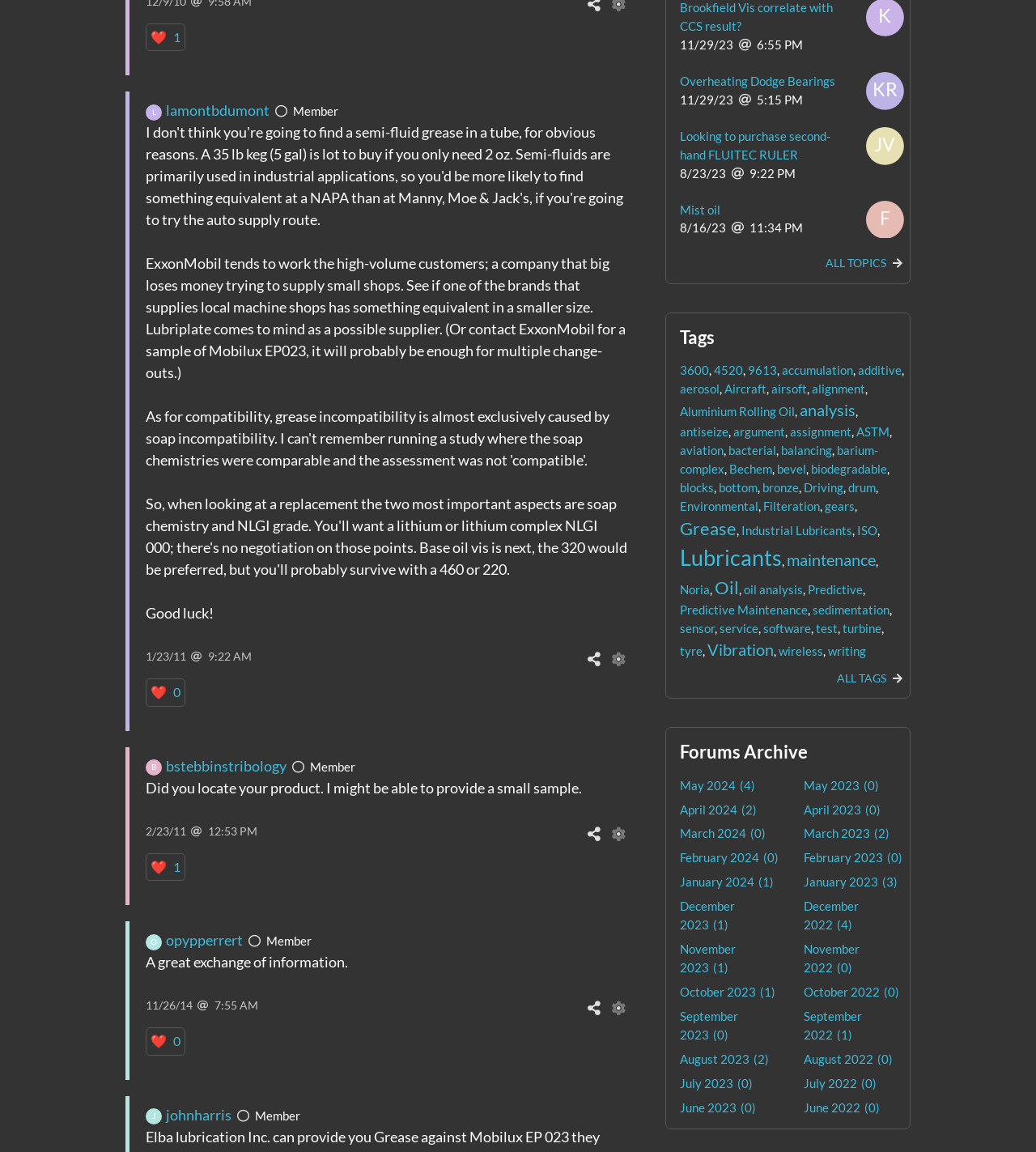Answer the question in a single word or phrase:
What is the status of the user 'bstebbinstribology'?

offline